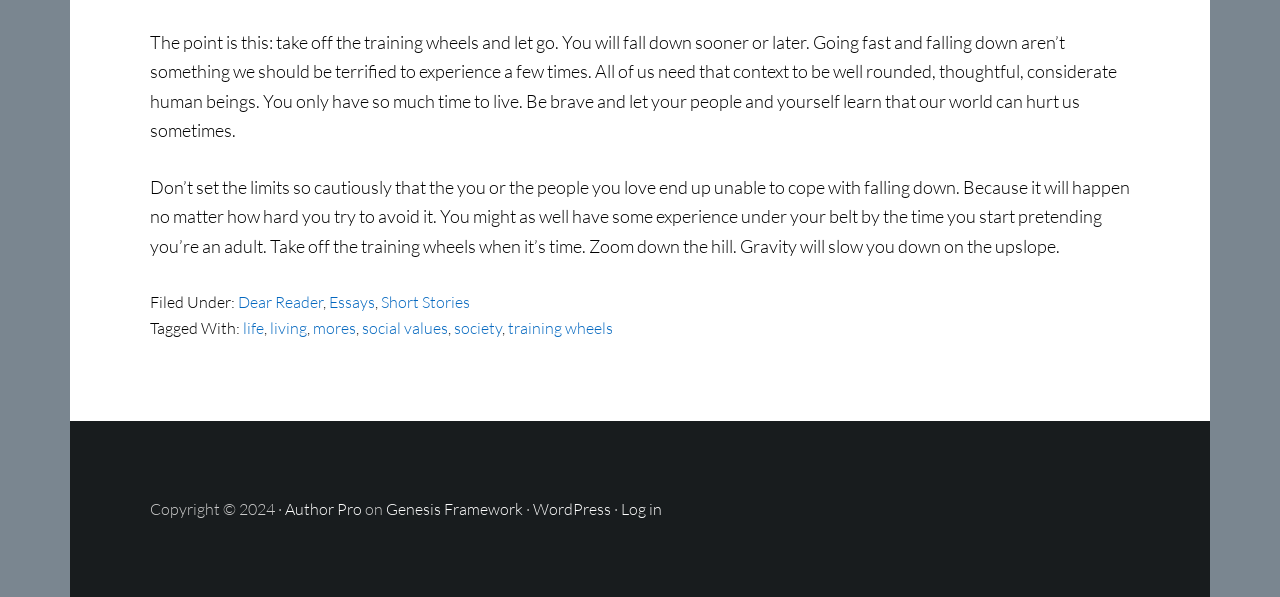Please identify the bounding box coordinates of the element that needs to be clicked to execute the following command: "Click on the 'Genesis Framework' link". Provide the bounding box using four float numbers between 0 and 1, formatted as [left, top, right, bottom].

[0.302, 0.836, 0.409, 0.869]